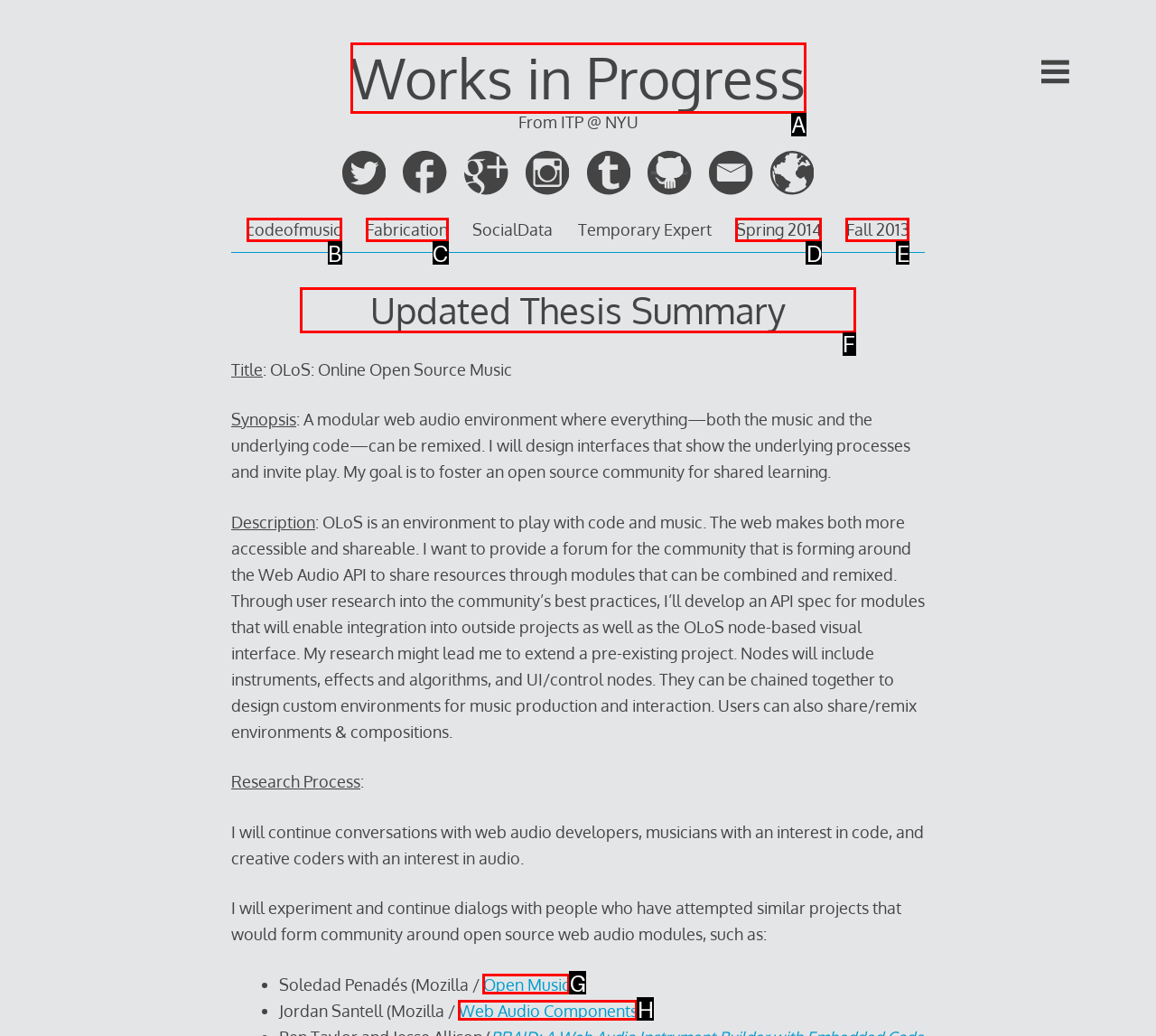Given the instruction: Click the 'Updated Thesis Summary' header, which HTML element should you click on?
Answer with the letter that corresponds to the correct option from the choices available.

F